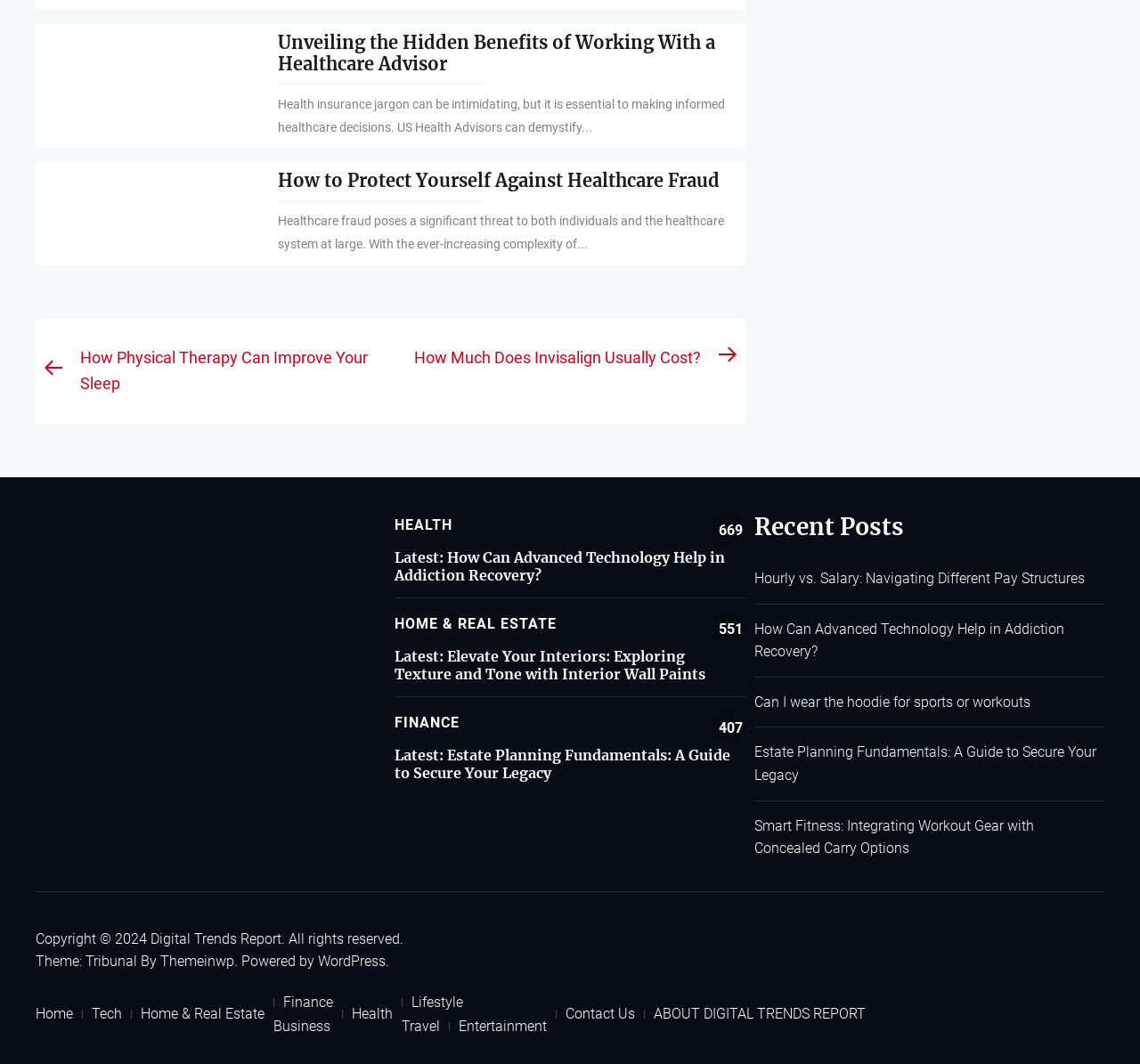Locate the bounding box coordinates of the area to click to fulfill this instruction: "Learn about How Can Advanced Technology Help in Addiction Recovery?". The bounding box should be presented as four float numbers between 0 and 1, in the order [left, top, right, bottom].

[0.346, 0.516, 0.636, 0.549]